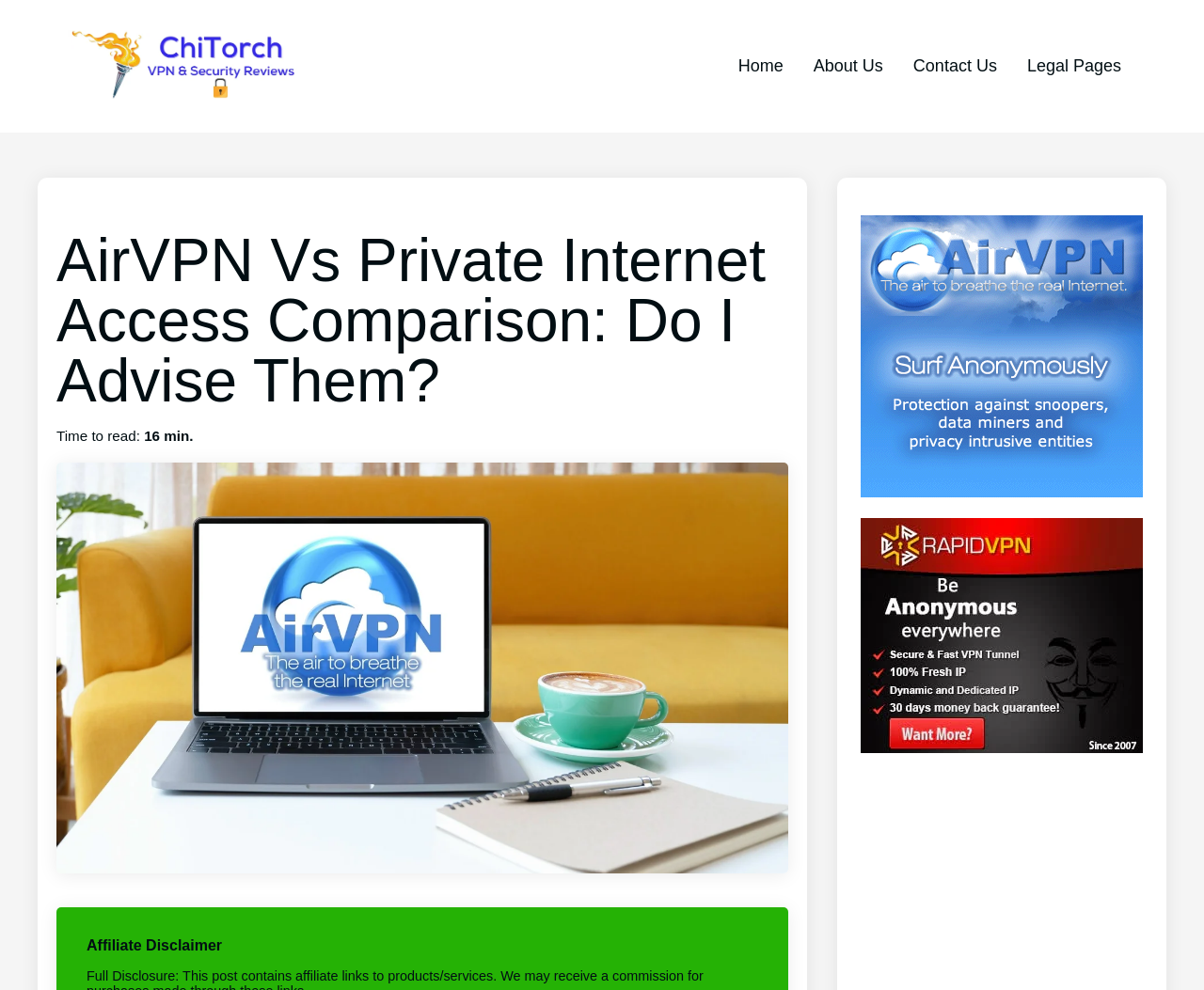How many images are present on this webpage?
Please answer the question as detailed as possible.

I counted the number of images by looking at the image elements present on the webpage, including the 'ChiTorch' logo, the image below the heading, and the two sidebar images.